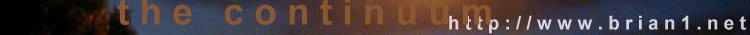What effect do the various shades in the design have?
Please provide a single word or phrase as your answer based on the image.

Sense of depth and intrigue